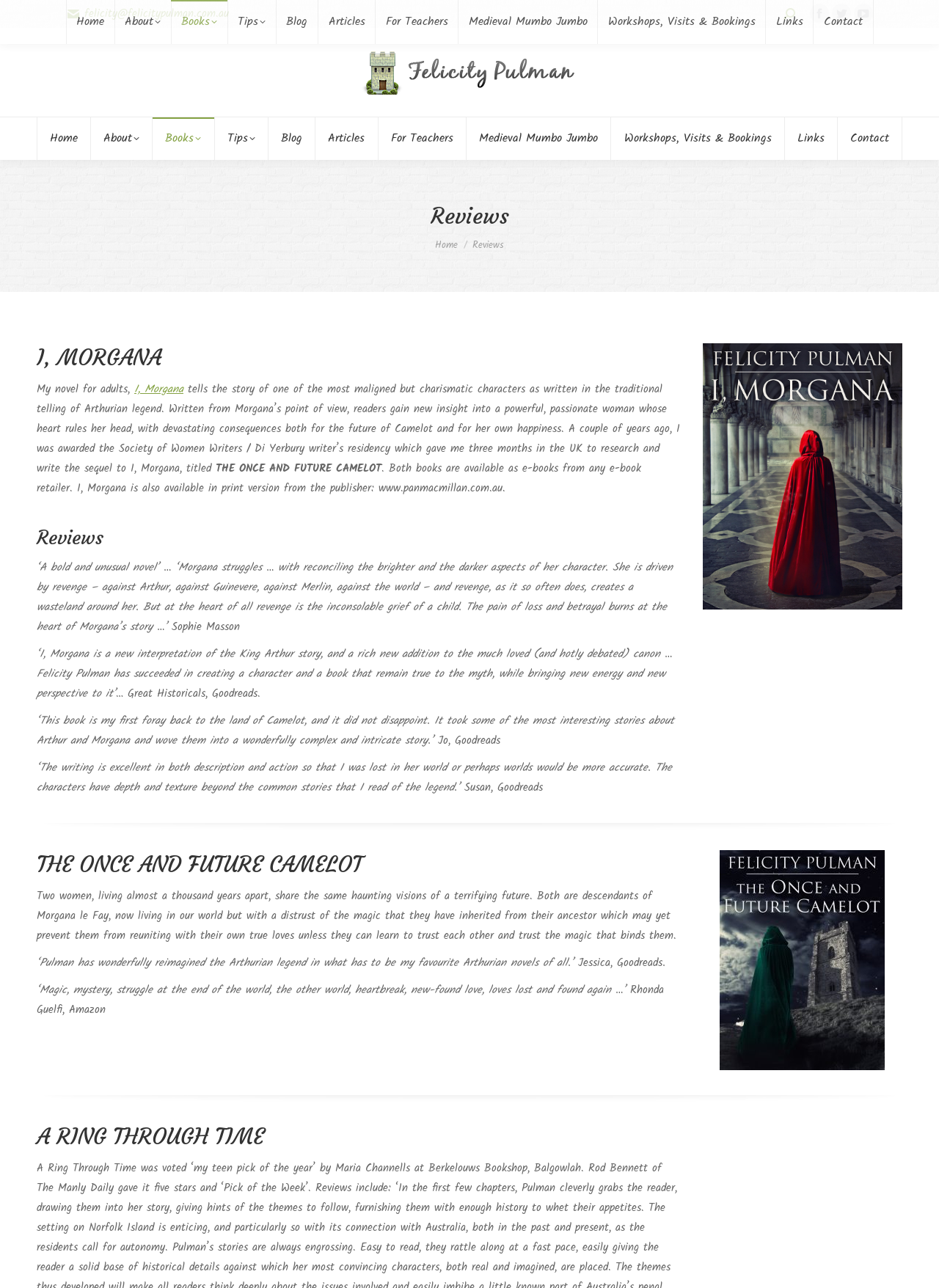Determine the bounding box for the HTML element described here: "For Teachers". The coordinates should be given as [left, top, right, bottom] with each number being a float between 0 and 1.

[0.402, 0.091, 0.496, 0.124]